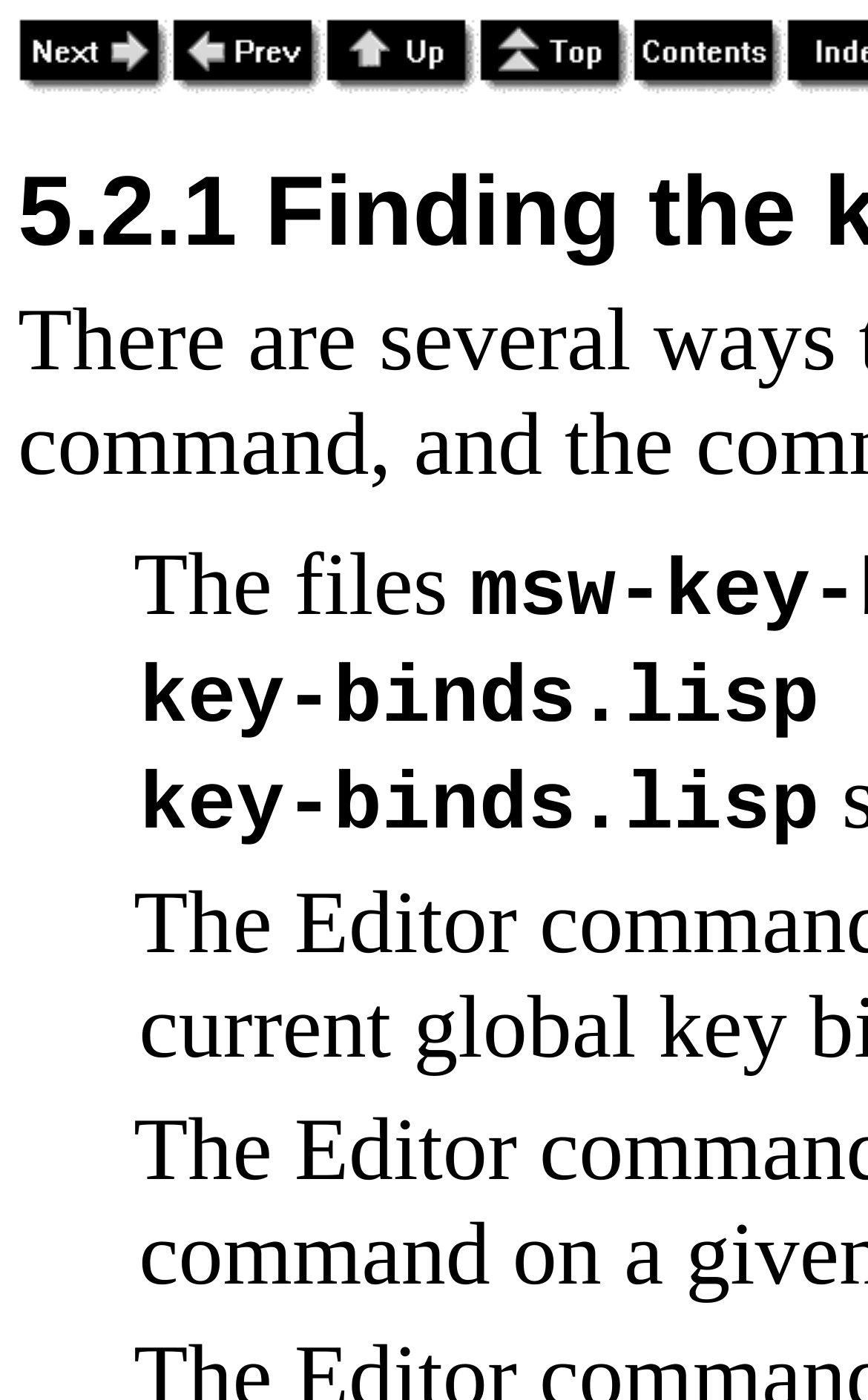What is the text above the navigation links? Look at the image and give a one-word or short phrase answer.

The files